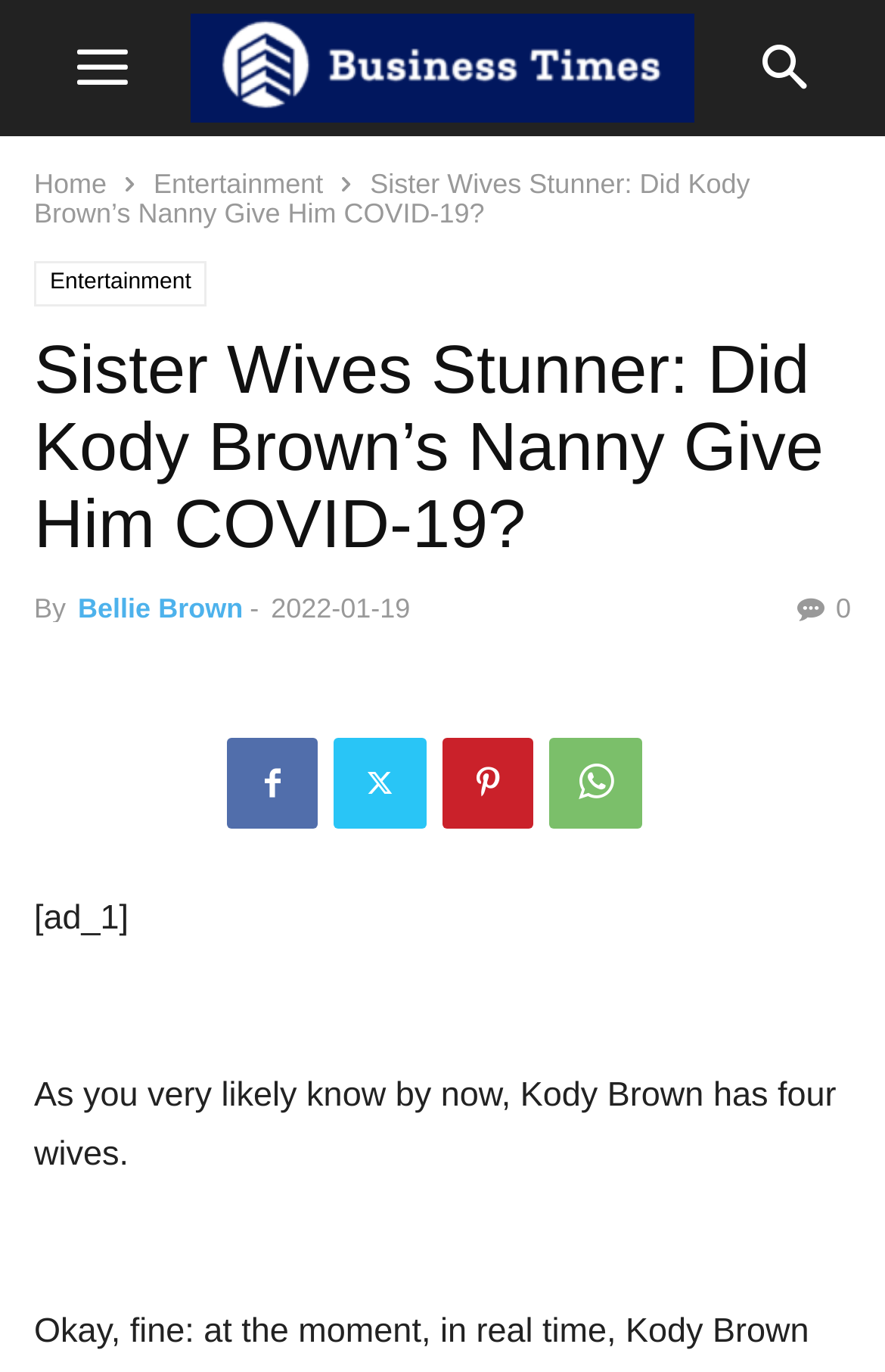When was the article published?
Refer to the image and give a detailed response to the question.

The publication date of the article is mentioned in the webpage as '2022-01-19', which is a static text element within a time element.